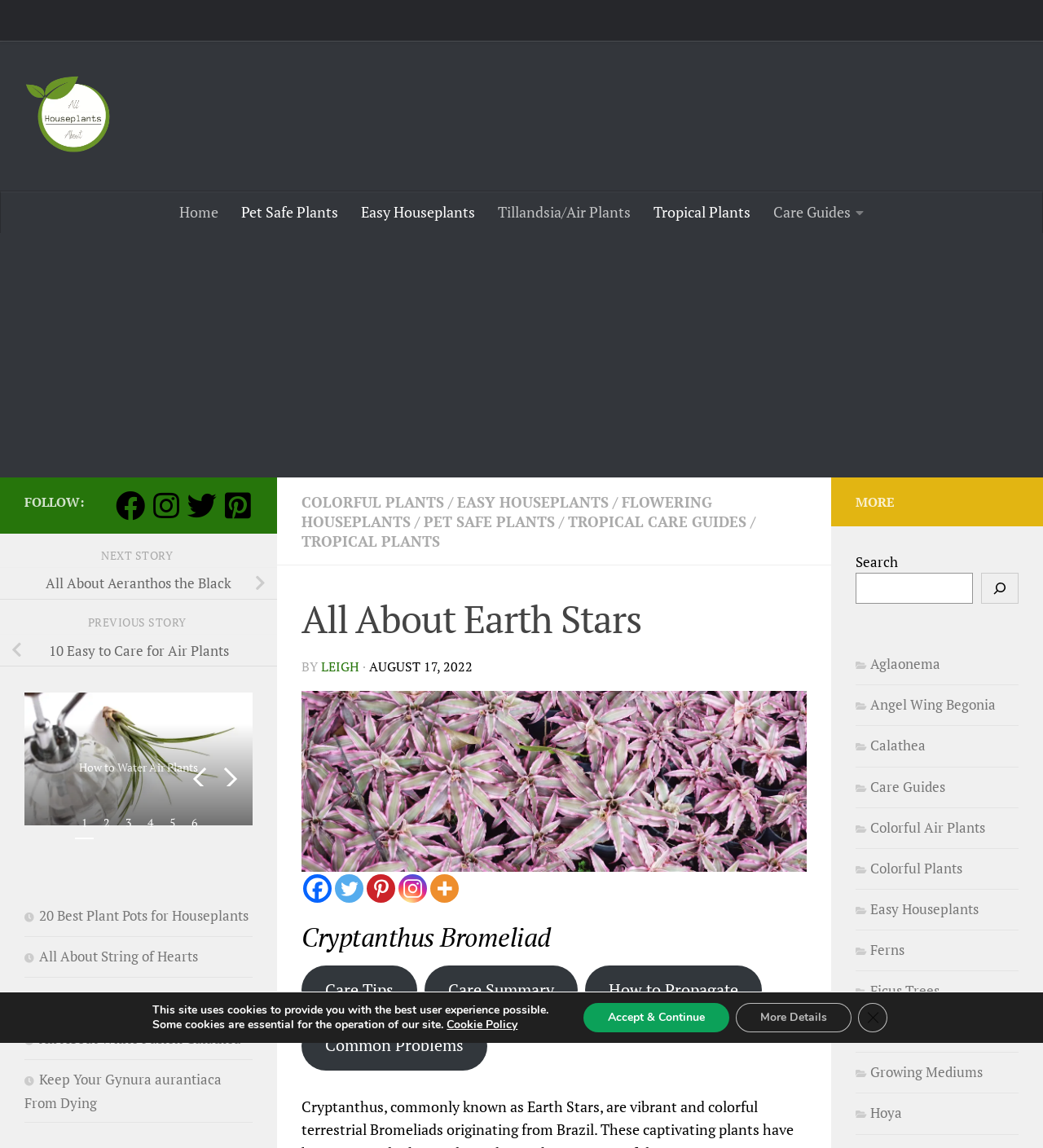Use a single word or phrase to answer the question:
What is the name of the website?

All About Houseplants